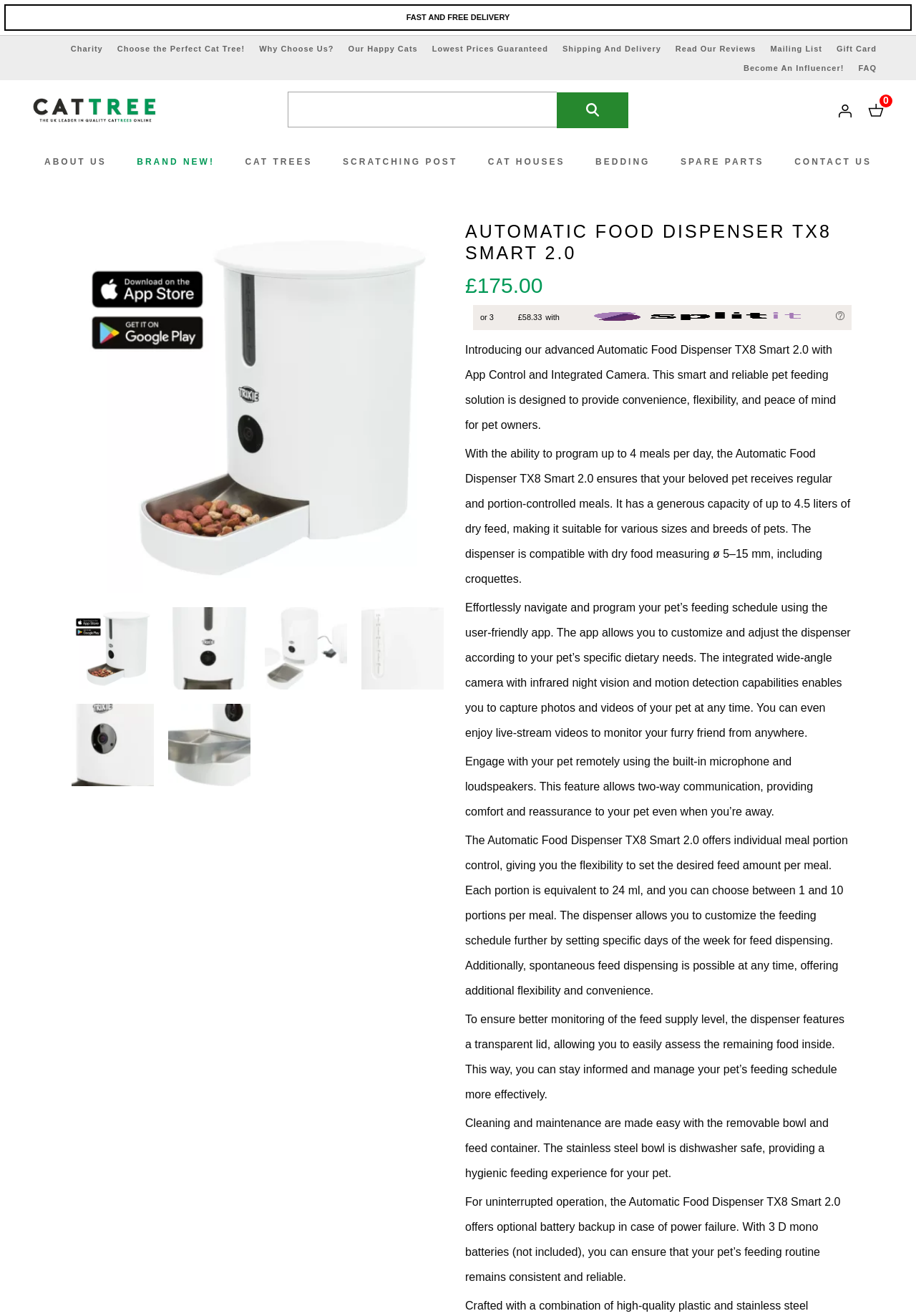Given the webpage screenshot and the description, determine the bounding box coordinates (top-left x, top-left y, bottom-right x, bottom-right y) that define the location of the UI element matching this description: View All Scratching Posts

[0.377, 0.183, 0.572, 0.216]